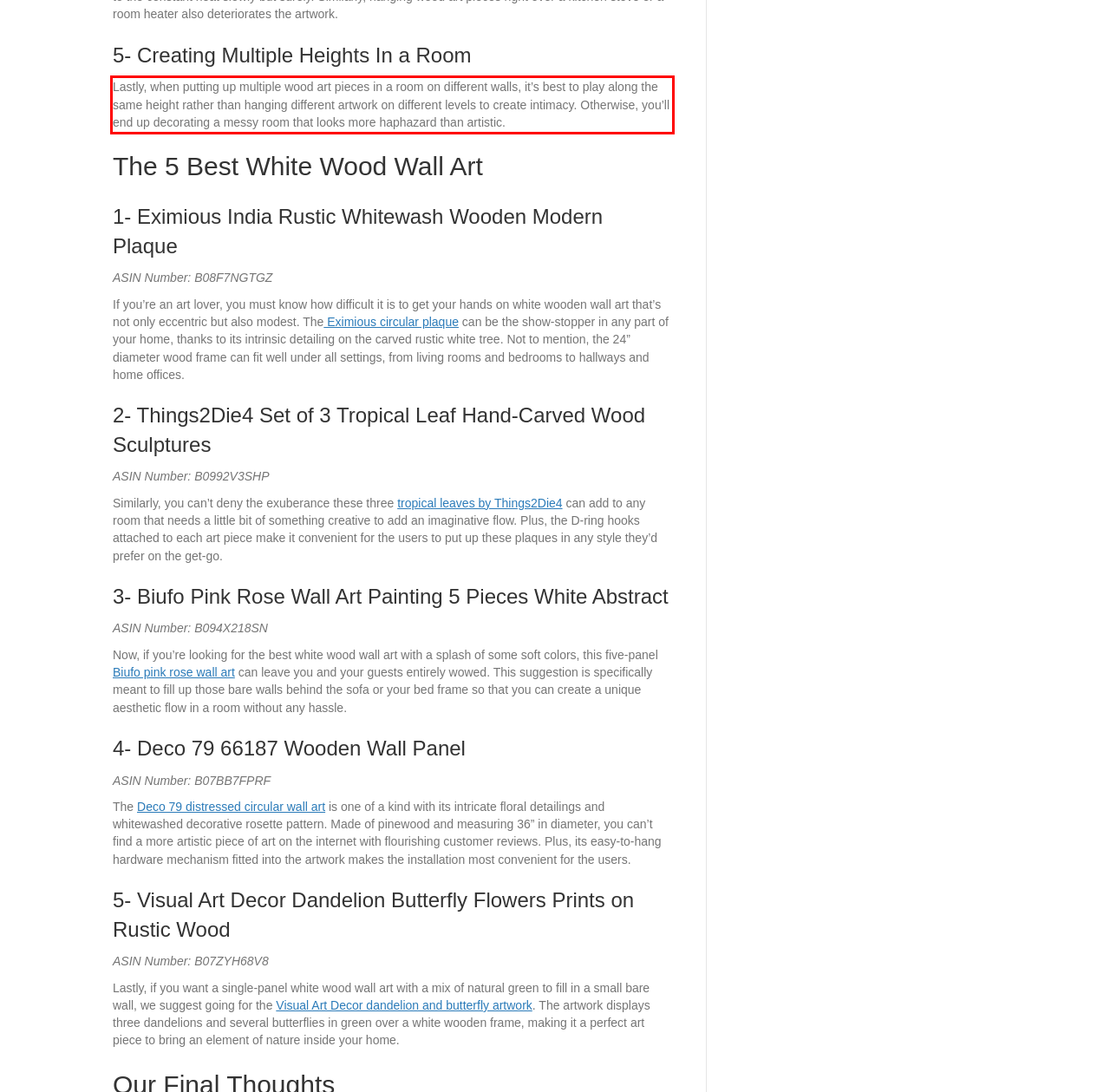Given a webpage screenshot, locate the red bounding box and extract the text content found inside it.

Lastly, when putting up multiple wood art pieces in a room on different walls, it’s best to play along the same height rather than hanging different artwork on different levels to create intimacy. Otherwise, you’ll end up decorating a messy room that looks more haphazard than artistic.